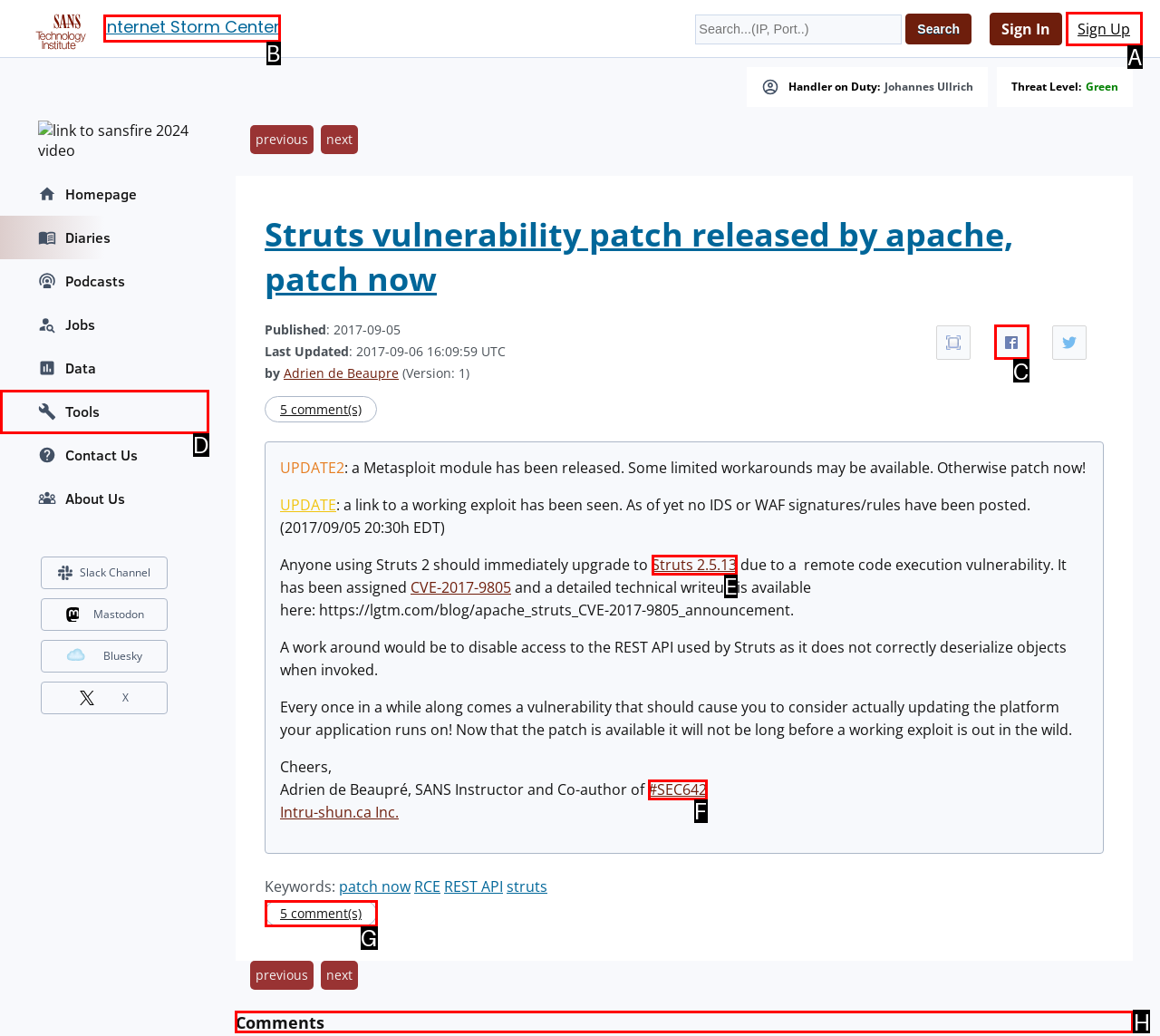To complete the instruction: View comments, which HTML element should be clicked?
Respond with the option's letter from the provided choices.

H